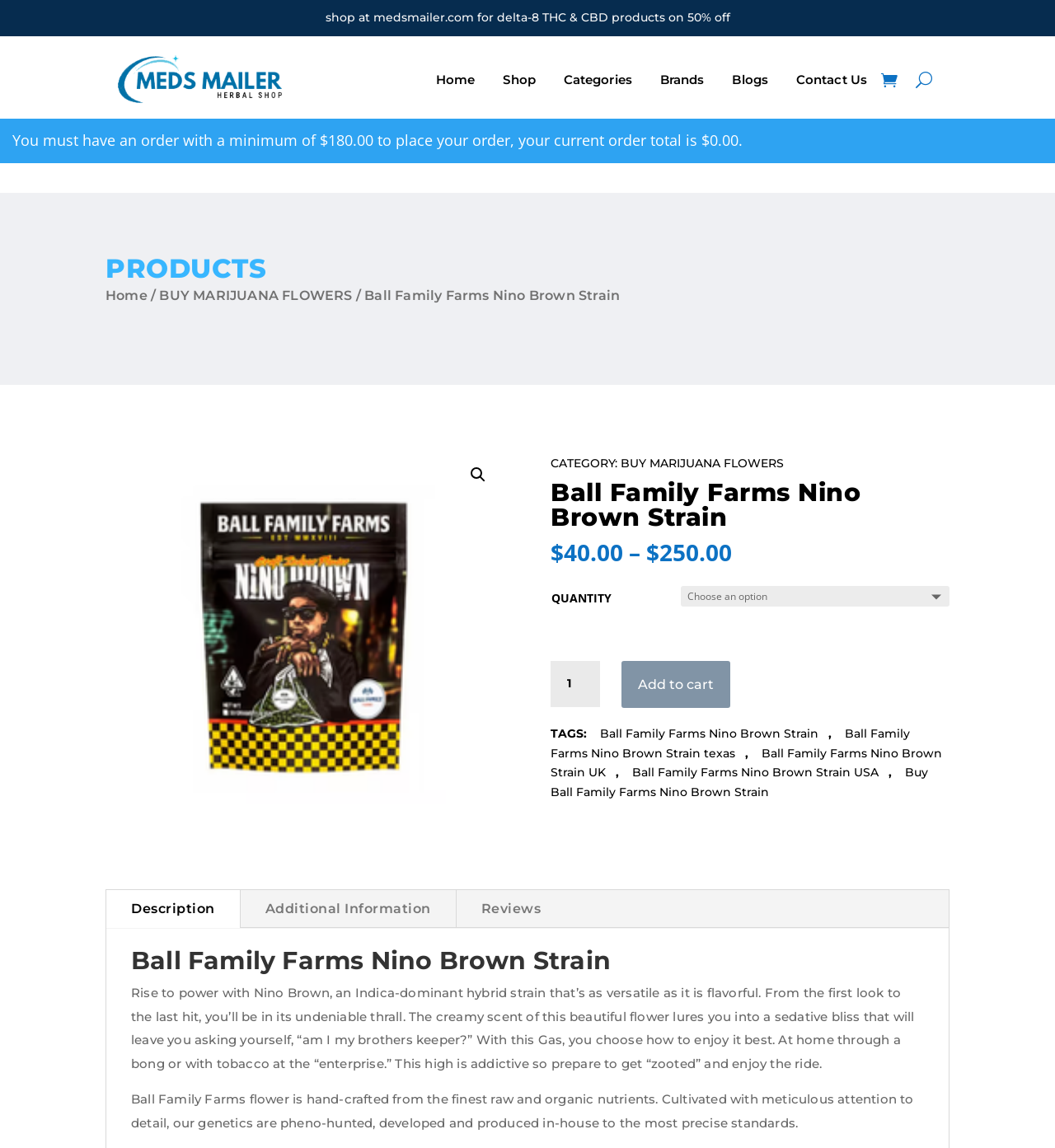Can you find the bounding box coordinates for the element that needs to be clicked to execute this instruction: "Select a quantity from the dropdown"? The coordinates should be given as four float numbers between 0 and 1, i.e., [left, top, right, bottom].

[0.645, 0.51, 0.9, 0.528]